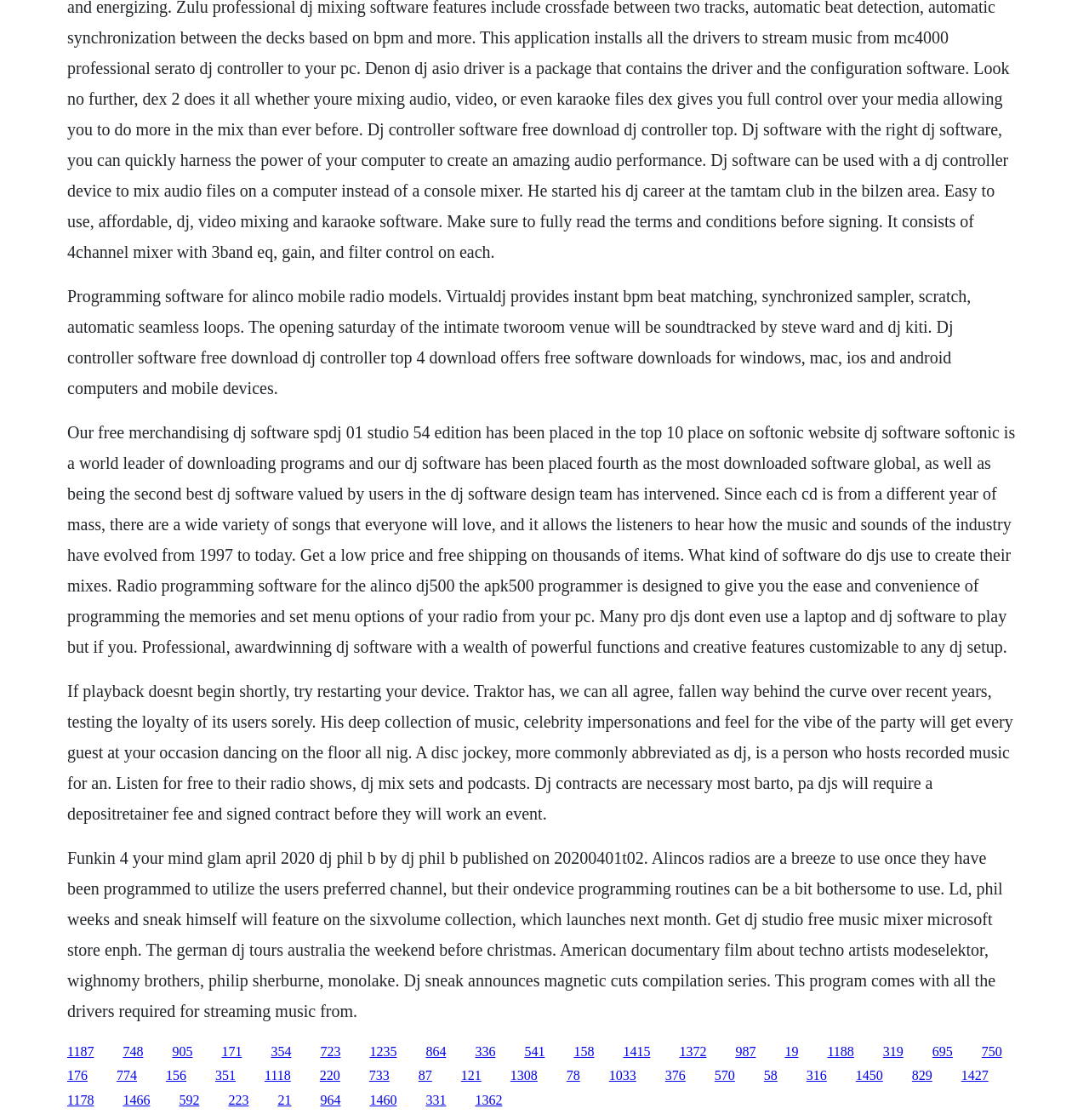Respond to the following question using a concise word or phrase: 
How many links are available on this webpage?

Over 50